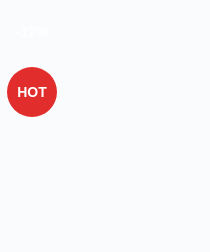Generate a comprehensive description of the image.

The image features a prominent red circular label with the word "HOT" displayed in white, signaling a special promotion or limited-time offer. Accompanying this label is a percentage discount of "-17%", indicating a reduction in price for a product. This marketing element is designed to attract attention and encourage purchase, emphasizing a sense of urgency and value for the customer. The label may be associated with a specific item in the online store, which likely features notable pricing or product details as part of the marketing strategy.